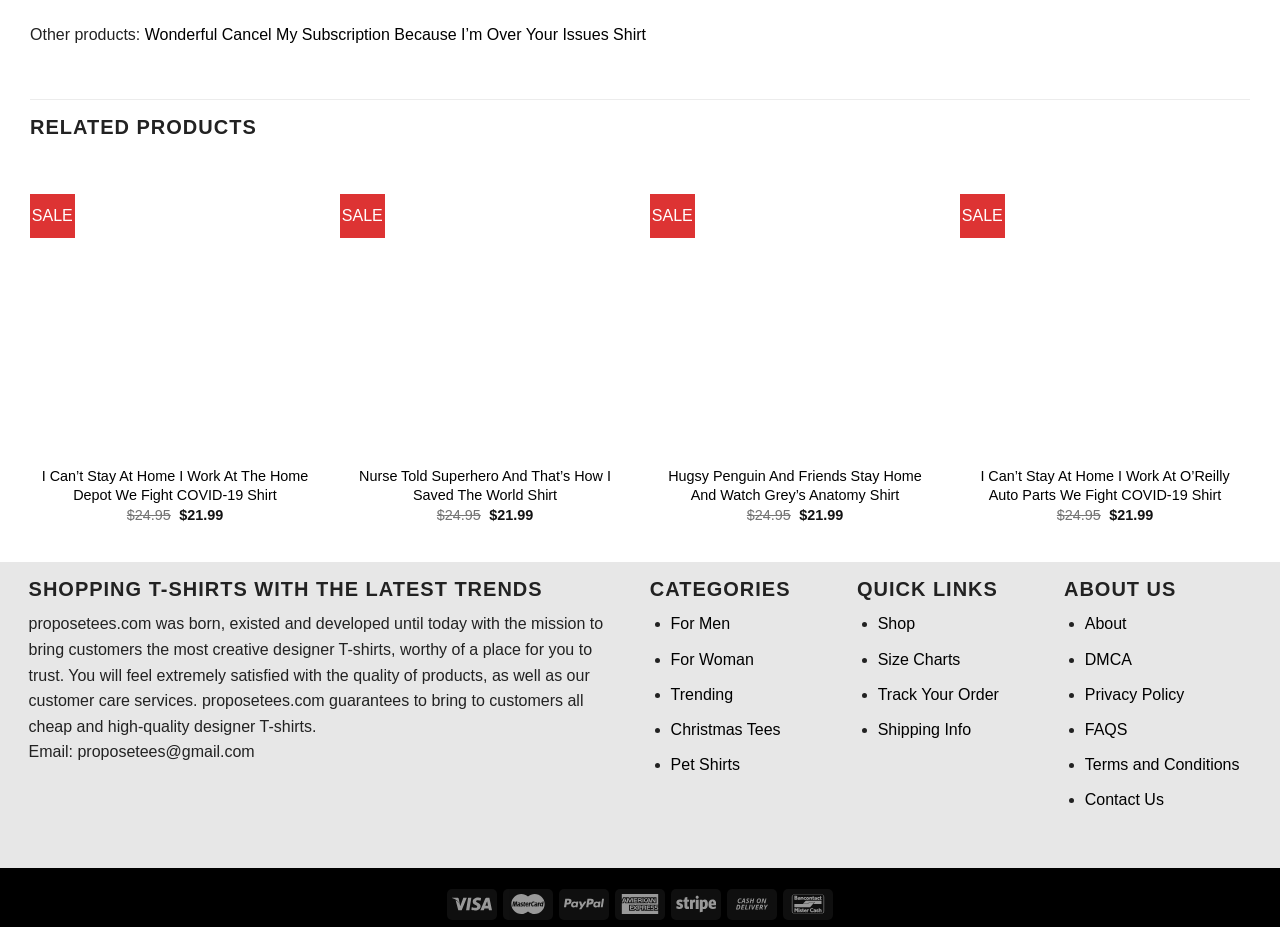Utilize the details in the image to thoroughly answer the following question: What is the mission of proposetees.com?

The mission of proposetees.com is stated in the text, which says that the website 'was born, existed and developed until today with the mission to bring customers the most creative designer T-shirts, worthy of a place for you to trust'.